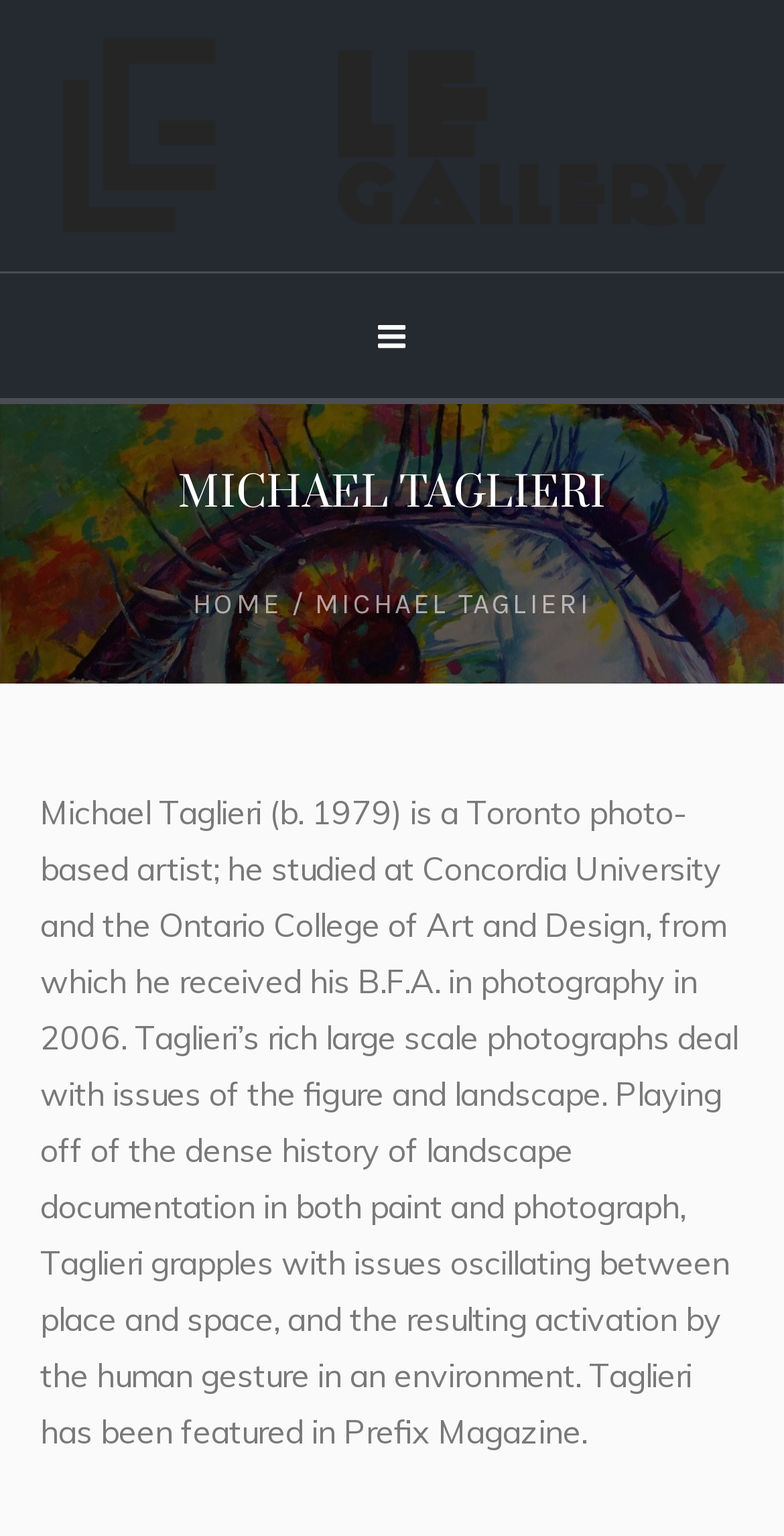How many links are there on the webpage?
From the screenshot, provide a brief answer in one word or phrase.

3